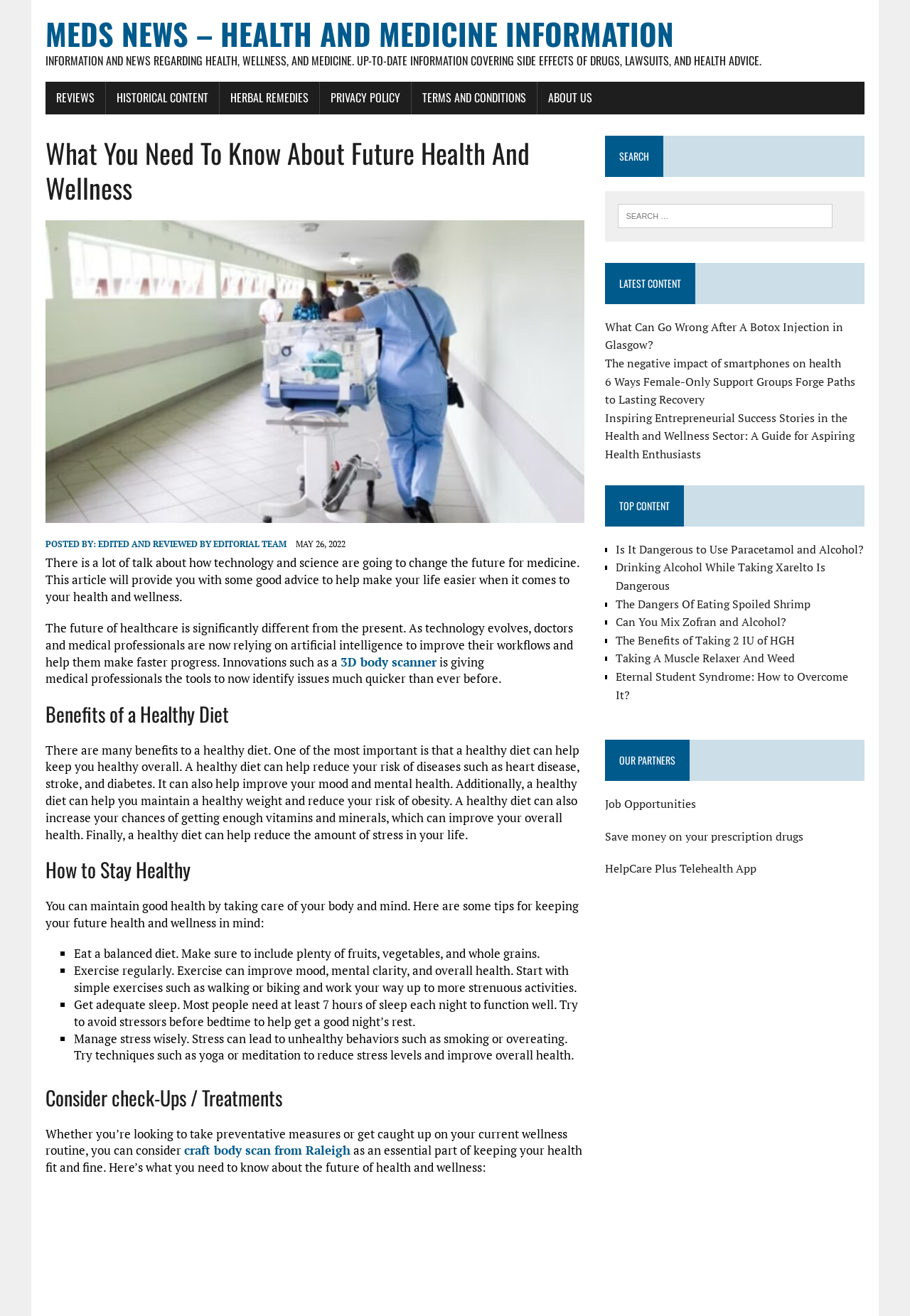Please find the bounding box coordinates (top-left x, top-left y, bottom-right x, bottom-right y) in the screenshot for the UI element described as follows: About Us

[0.591, 0.062, 0.662, 0.087]